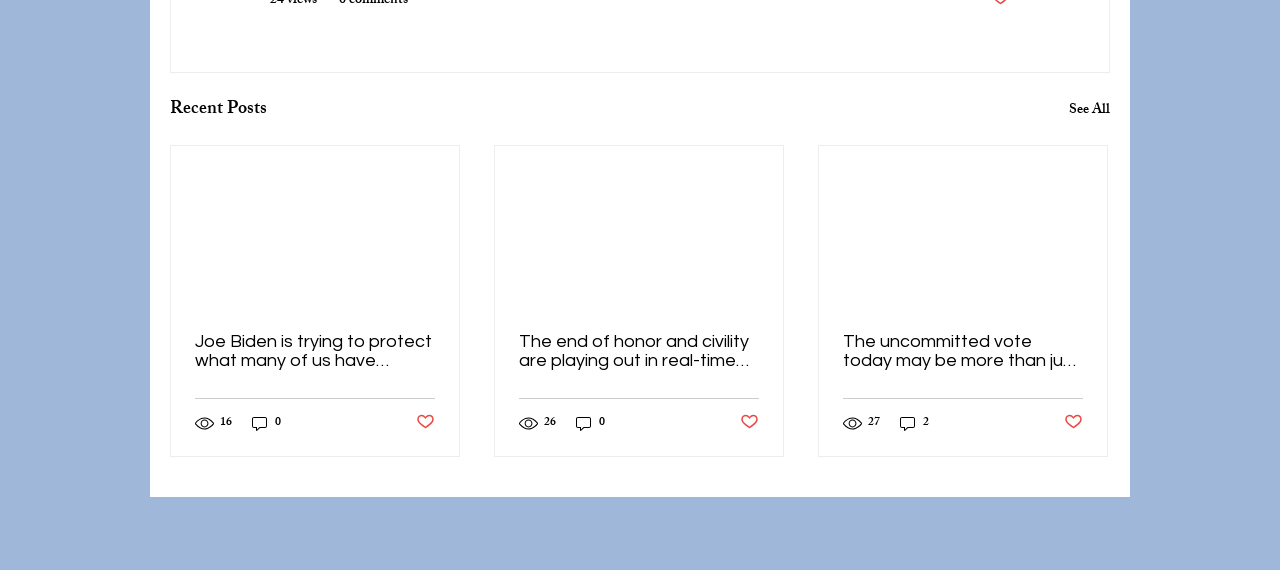From the element description: "27", extract the bounding box coordinates of the UI element. The coordinates should be expressed as four float numbers between 0 and 1, in the order [left, top, right, bottom].

[0.659, 0.724, 0.689, 0.762]